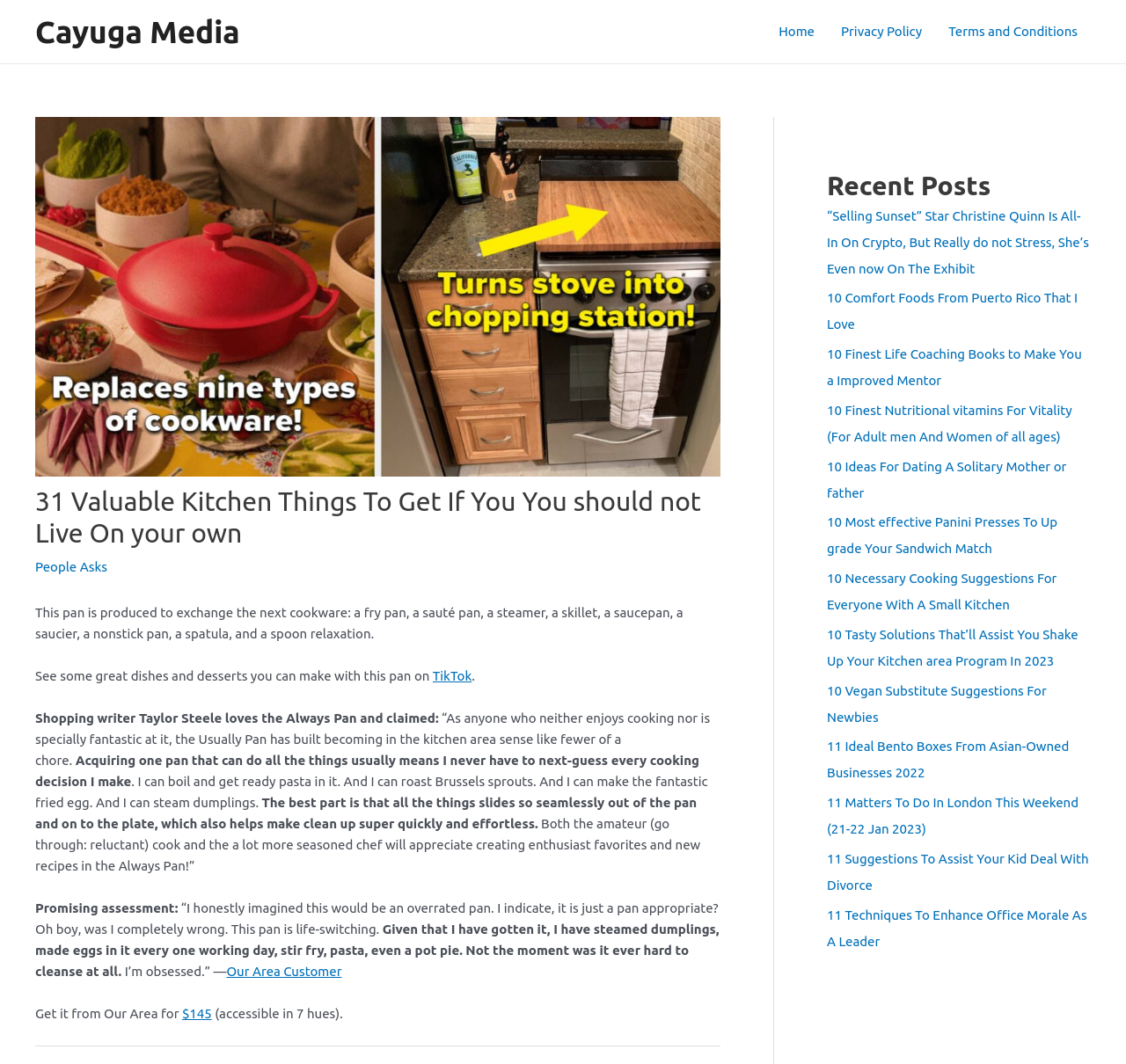How much does the Always Pan cost?
Provide a fully detailed and comprehensive answer to the question.

According to the webpage, the Always Pan is available for purchase from Our Area for $145, and it comes in 7 different colors.